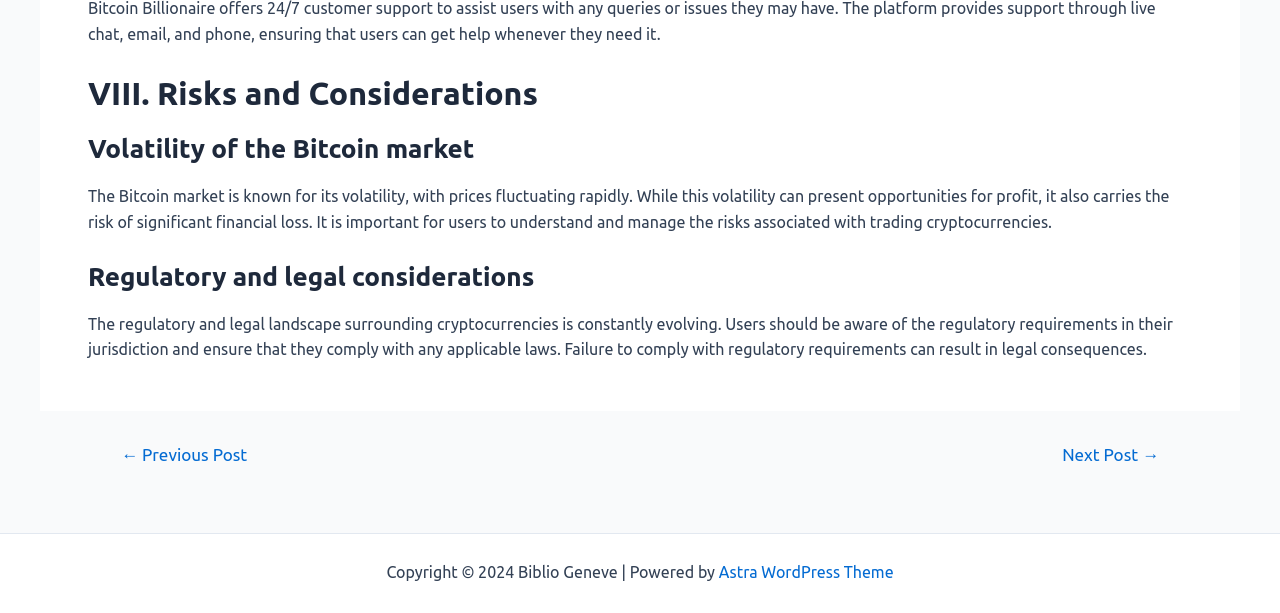What is the topic of the current section?
Please answer using one word or phrase, based on the screenshot.

Risks and Considerations